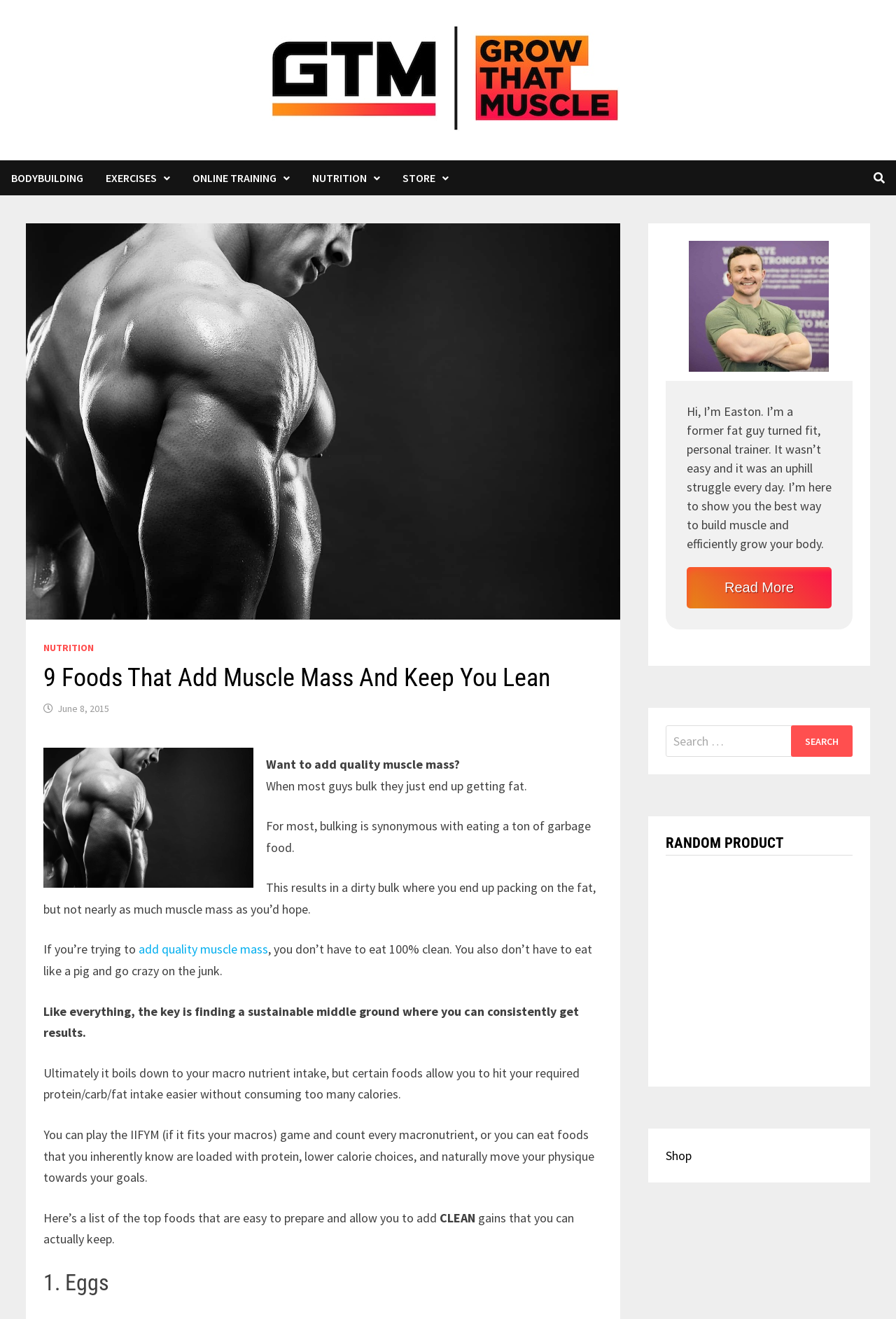Carefully observe the image and respond to the question with a detailed answer:
What is the author's name?

The author's name is mentioned in the section 'Hi, I’m Easton. I’m a former fat guy turned fit, personal trainer...' which is located at the bottom of the webpage.